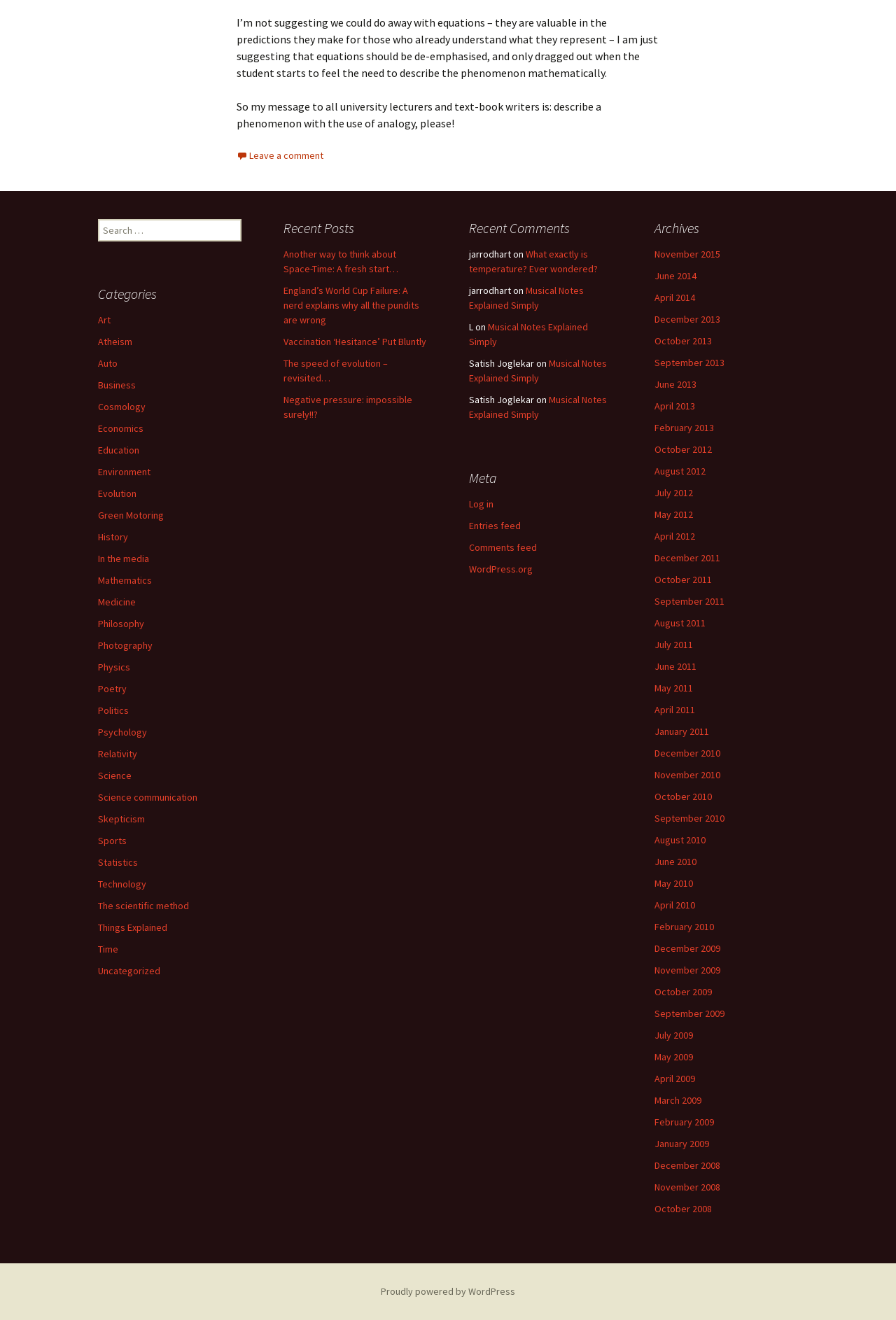Use a single word or phrase to answer the question:
What is the title of the first recent post?

Another way to think about Space-Time